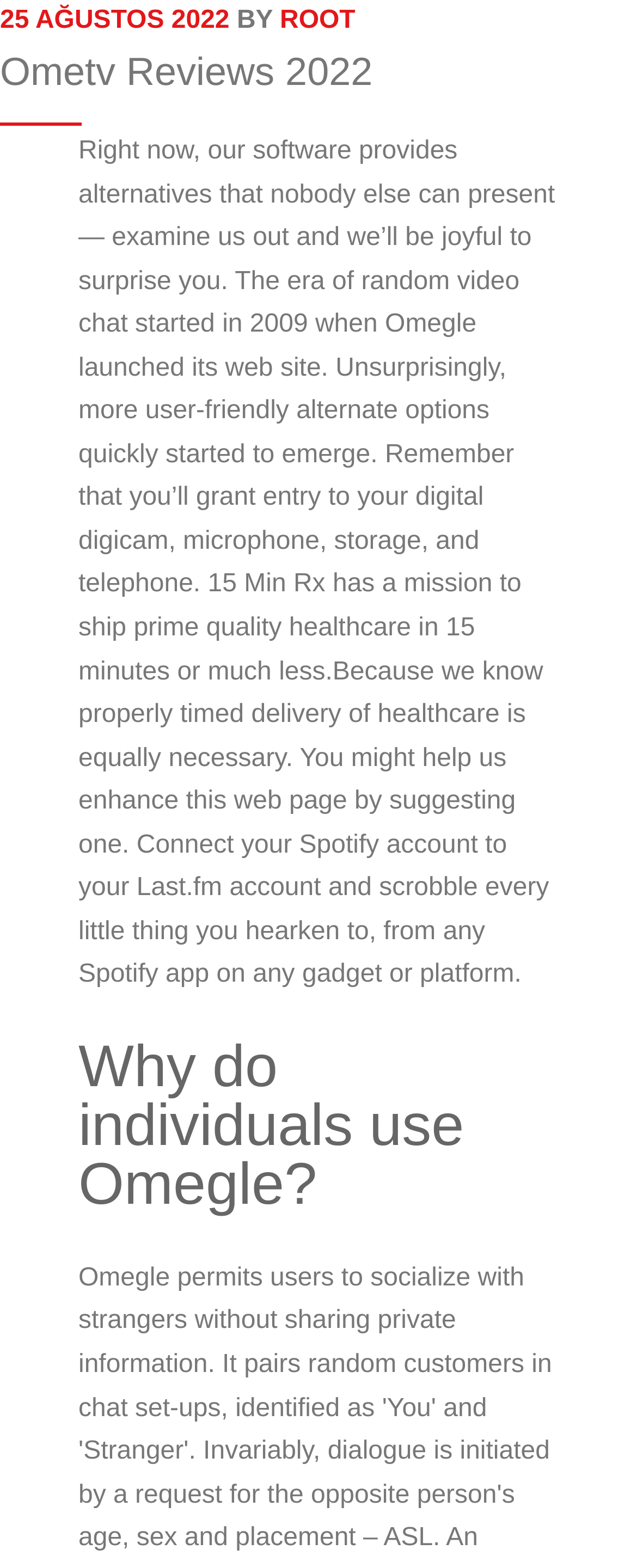Create an elaborate caption that covers all aspects of the webpage.

The webpage is about Ometv Reviews 2022, with a focus on Enda Golf Club. At the top, there is a header section that spans the entire width of the page. Within this section, there is a link to a date, "25 AĞUSTOS 2022", located at the top-left corner, followed by the text "BY" and another link to "ROOT" on the right side. Below this, there is a heading that reads "Ometv Reviews 2022", which takes up the full width of the page.

Below the header section, there is a large block of text that occupies most of the page. This text discusses the history of random video chat, starting with Omegle in 2009, and how more user-friendly alternatives emerged. It also mentions the importance of timely healthcare delivery and invites users to suggest improvements to the page. Additionally, it provides information on connecting Spotify accounts to Last.fm accounts.

Further down the page, there is a heading that asks "Why do individuals use Omegle?", located near the bottom of the page.